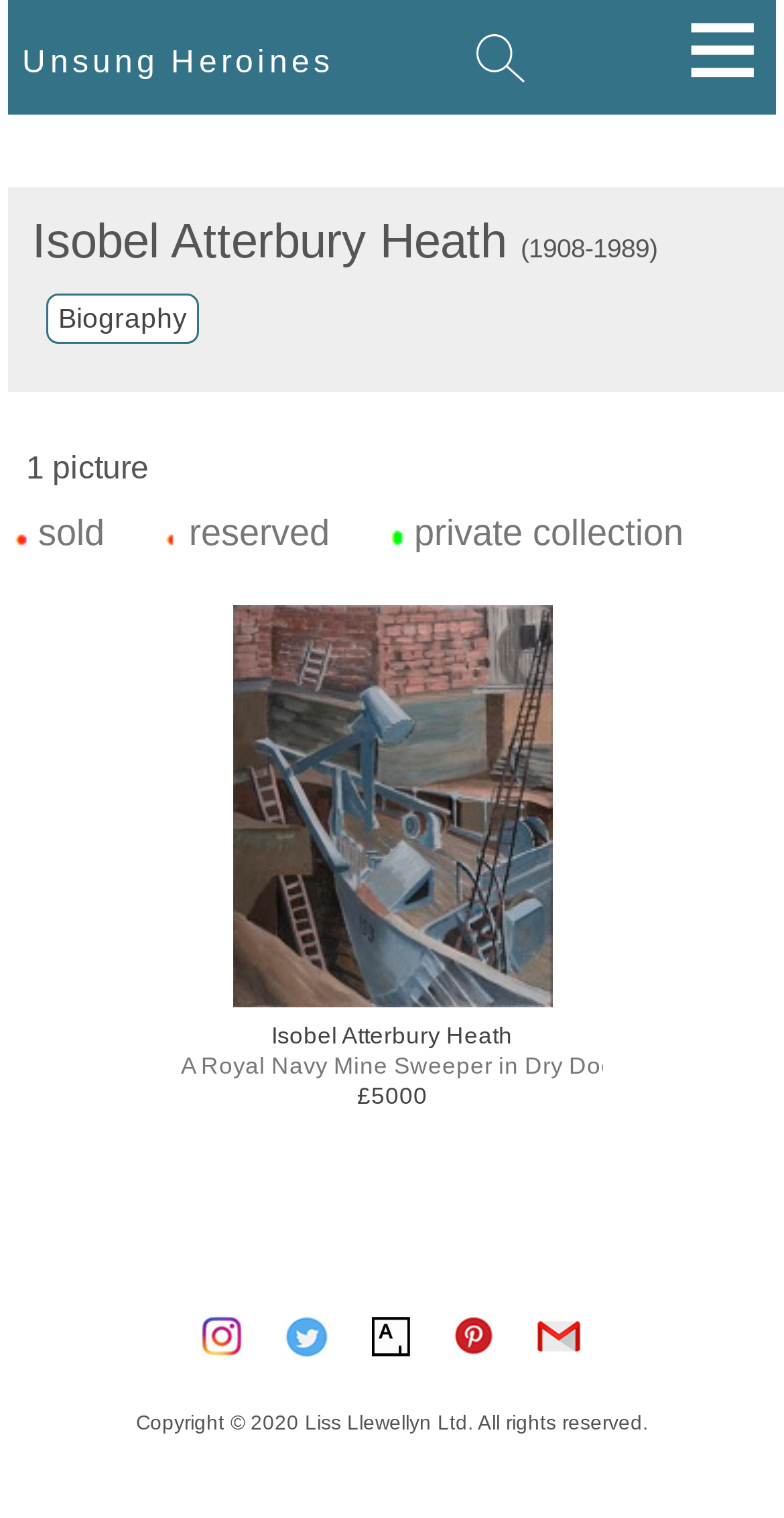Determine the bounding box coordinates for the region that must be clicked to execute the following instruction: "View copyright information".

[0.173, 0.928, 0.827, 0.946]